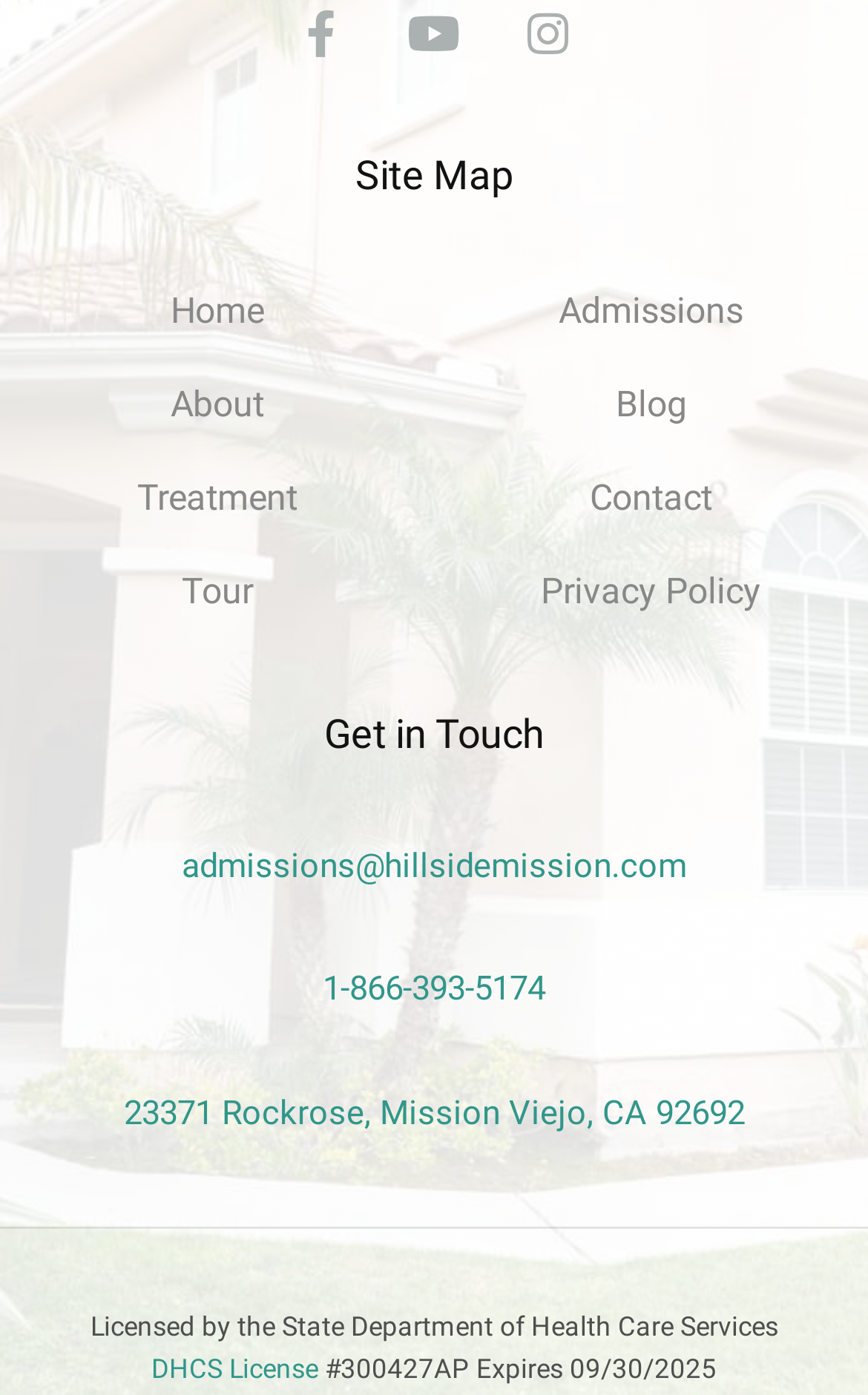Please specify the bounding box coordinates of the clickable region to carry out the following instruction: "Contact us". The coordinates should be four float numbers between 0 and 1, in the format [left, top, right, bottom].

[0.5, 0.323, 1.0, 0.391]